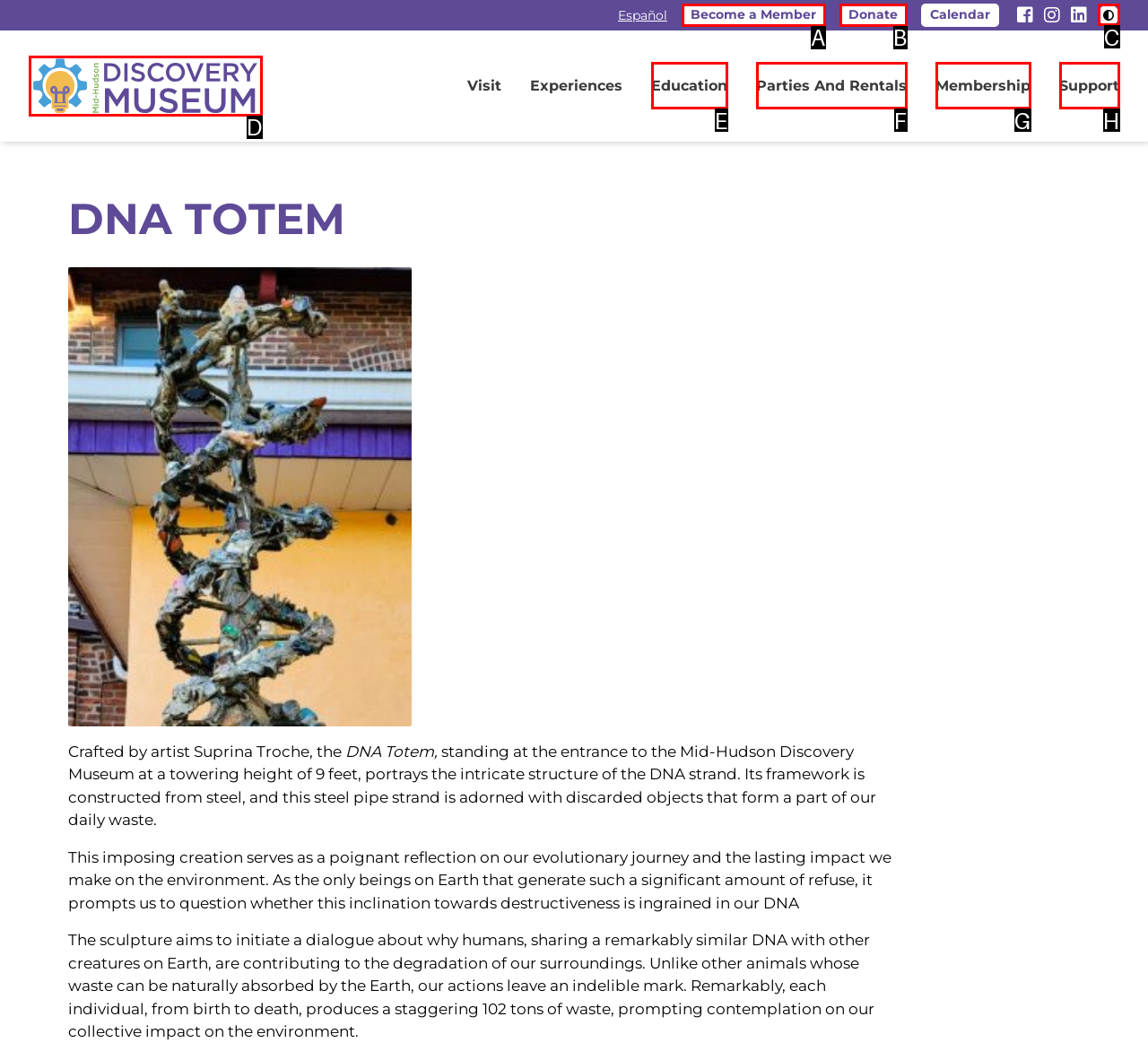Identify the UI element that corresponds to this description: Become a Member
Respond with the letter of the correct option.

A